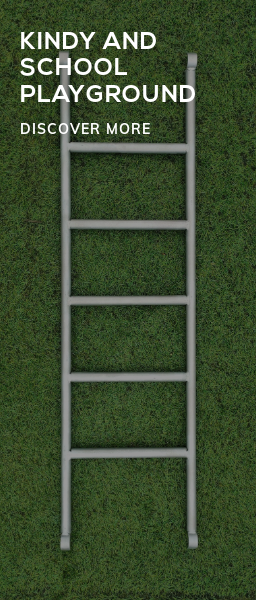Provide a brief response using a word or short phrase to this question:
What is the target audience of the product?

Kindy and school